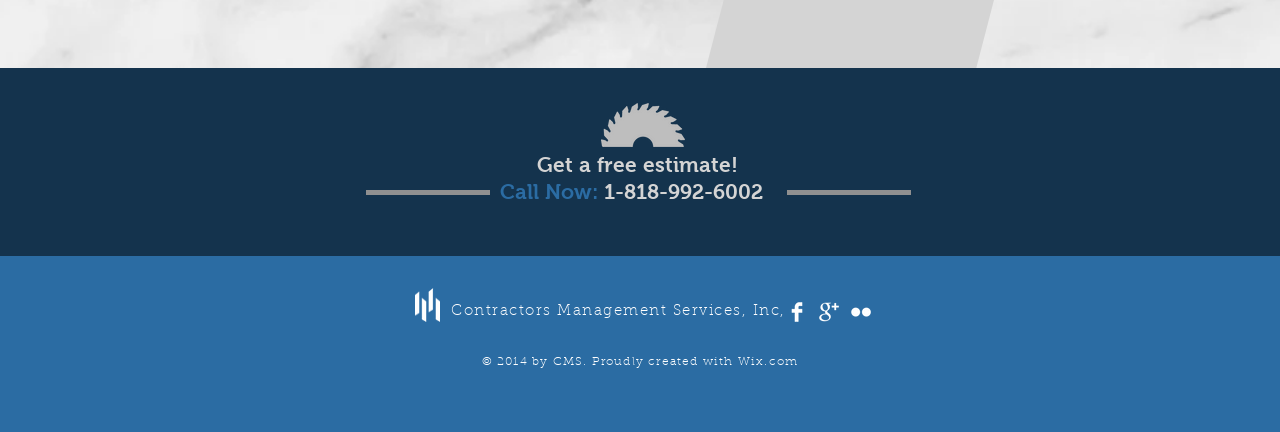From the image, can you give a detailed response to the question below:
What is the website builder?

I found the website builder by looking at the link element with the text 'Wix.com', which is located at the coordinates [0.576, 0.824, 0.624, 0.852]. This text is likely to be the website builder as it is mentioned in the copyright information.